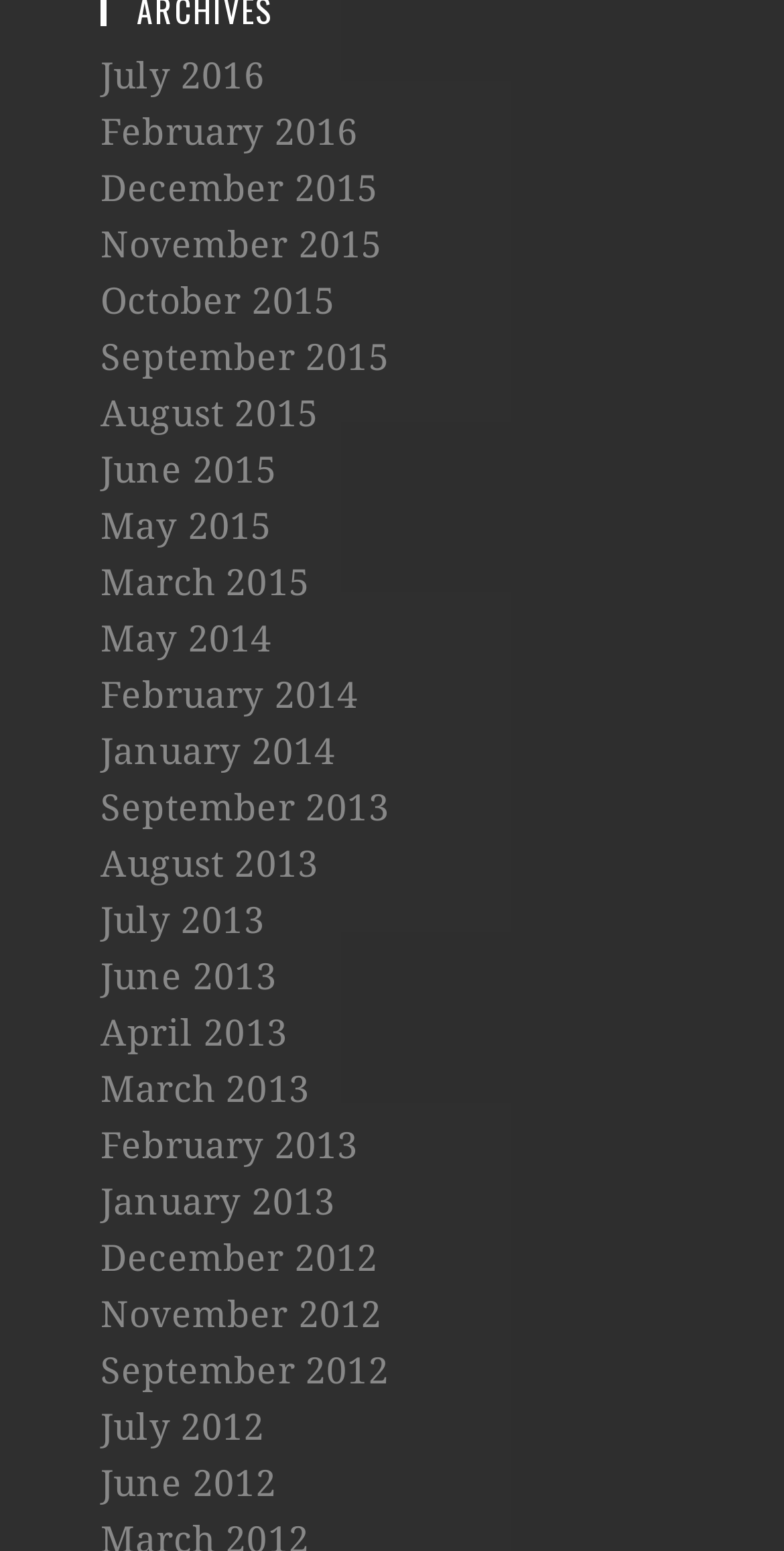Bounding box coordinates are to be given in the format (top-left x, top-left y, bottom-right x, bottom-right y). All values must be floating point numbers between 0 and 1. Provide the bounding box coordinate for the UI element described as: August 2013

[0.128, 0.543, 0.406, 0.57]